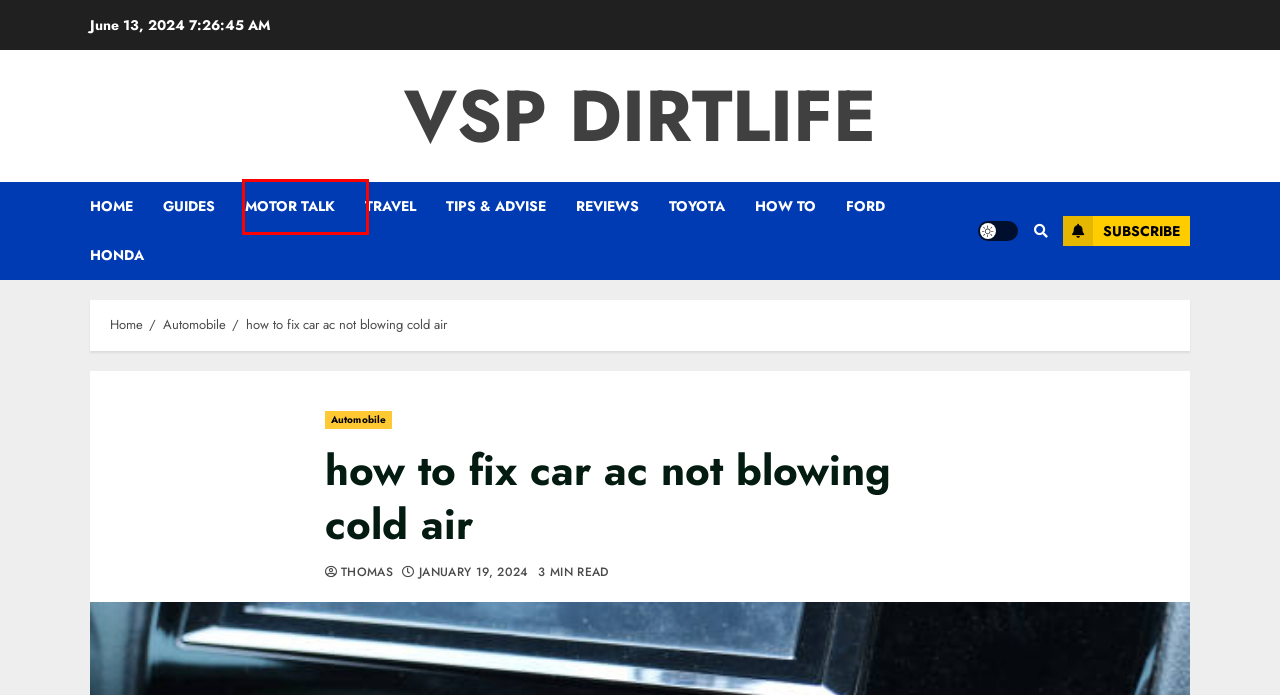Given a screenshot of a webpage with a red bounding box, please pick the webpage description that best fits the new webpage after clicking the element inside the bounding box. Here are the candidates:
A. Honda Archives - VSP Dirtlife
B. VSP Dirtlife -
C. Travel Archives - VSP Dirtlife
D. Motor Talk Archives - VSP Dirtlife
E. Guides Archives - VSP Dirtlife
F. Automobile Archives - VSP Dirtlife
G. Tips & Advise Archives - VSP Dirtlife
H. January 2024 - VSP Dirtlife

D